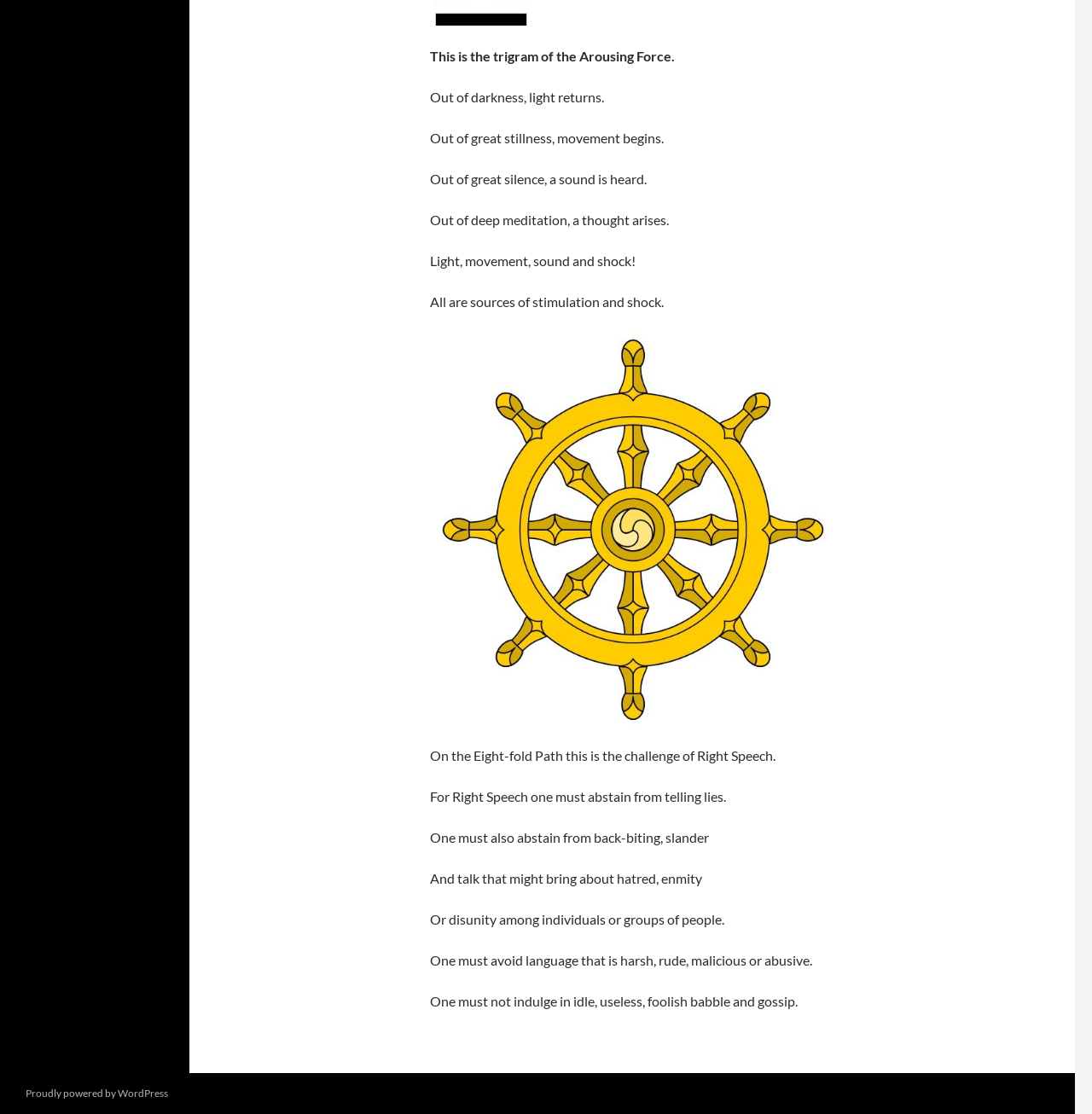What should one abstain from in Right Speech?
Analyze the image and deliver a detailed answer to the question.

The static text elements on the webpage mention that 'For Right Speech one must abstain from telling lies.' Therefore, one should abstain from telling lies in Right Speech.